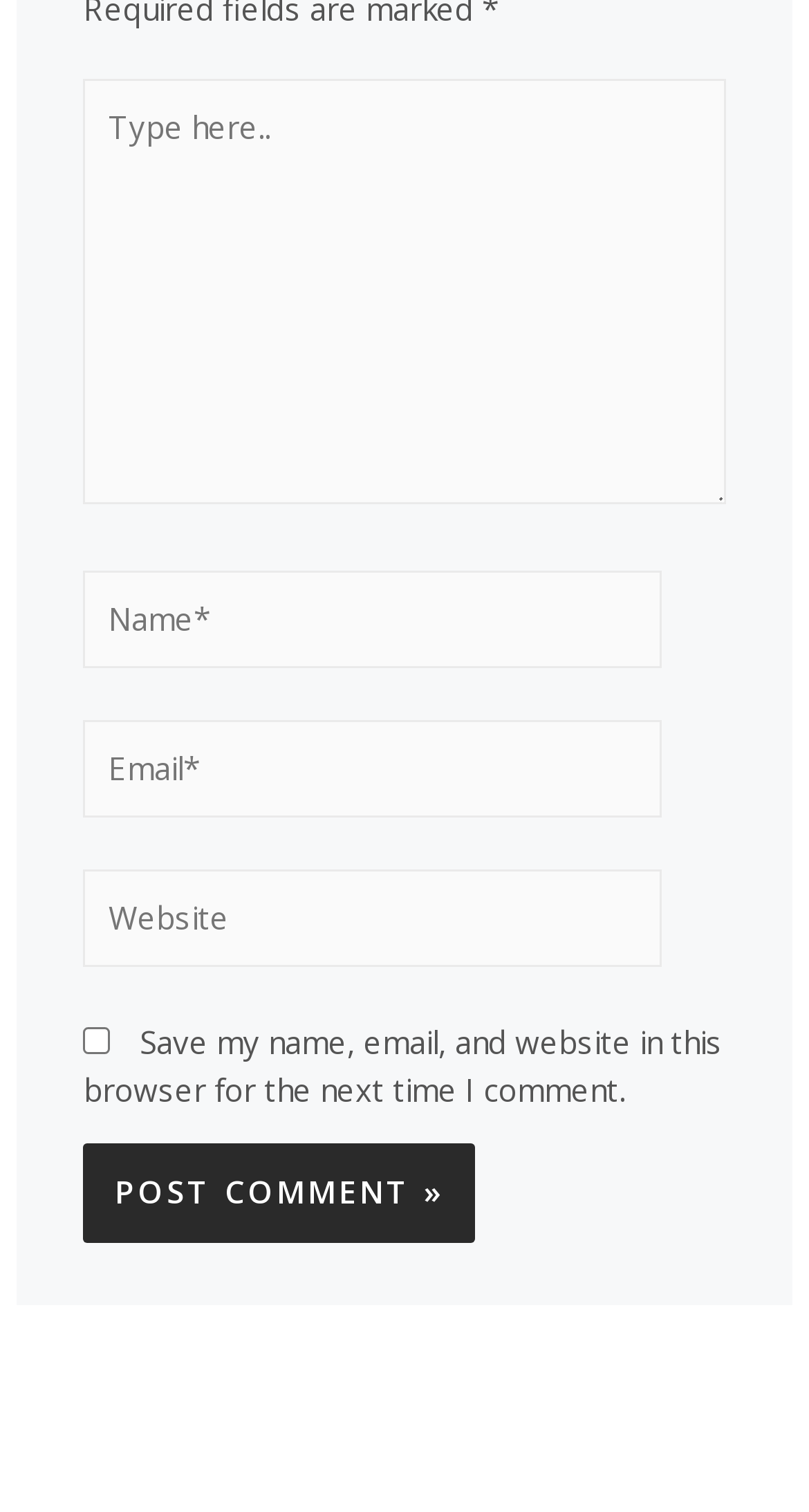Please respond to the question with a concise word or phrase:
What is the function of the checkbox?

Save comment info